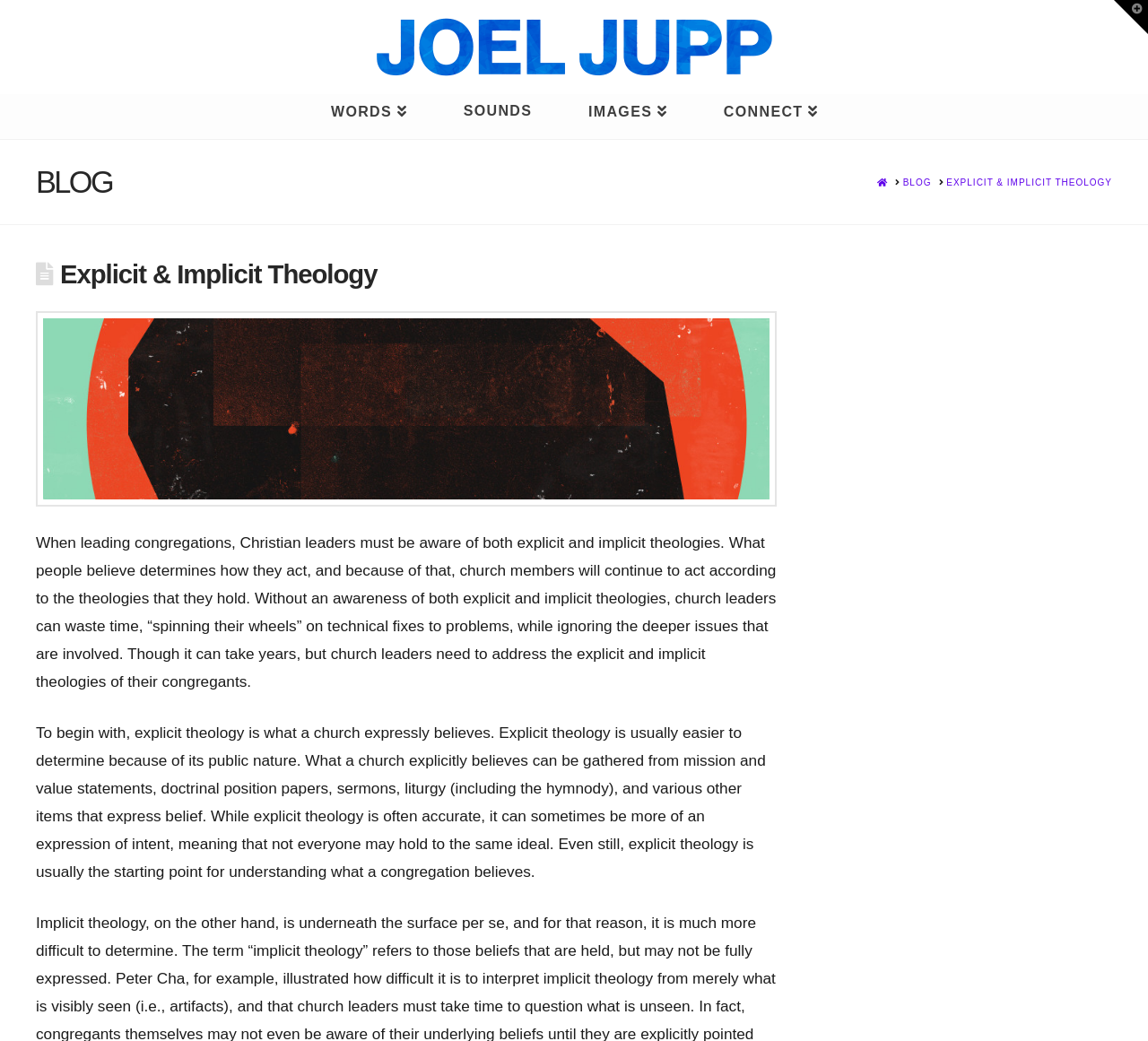What is the purpose of understanding explicit and implicit theologies?
Please craft a detailed and exhaustive response to the question.

According to the blog post, understanding explicit and implicit theologies is important because it allows church leaders to address the deeper issues involved, rather than just focusing on technical fixes to problems.